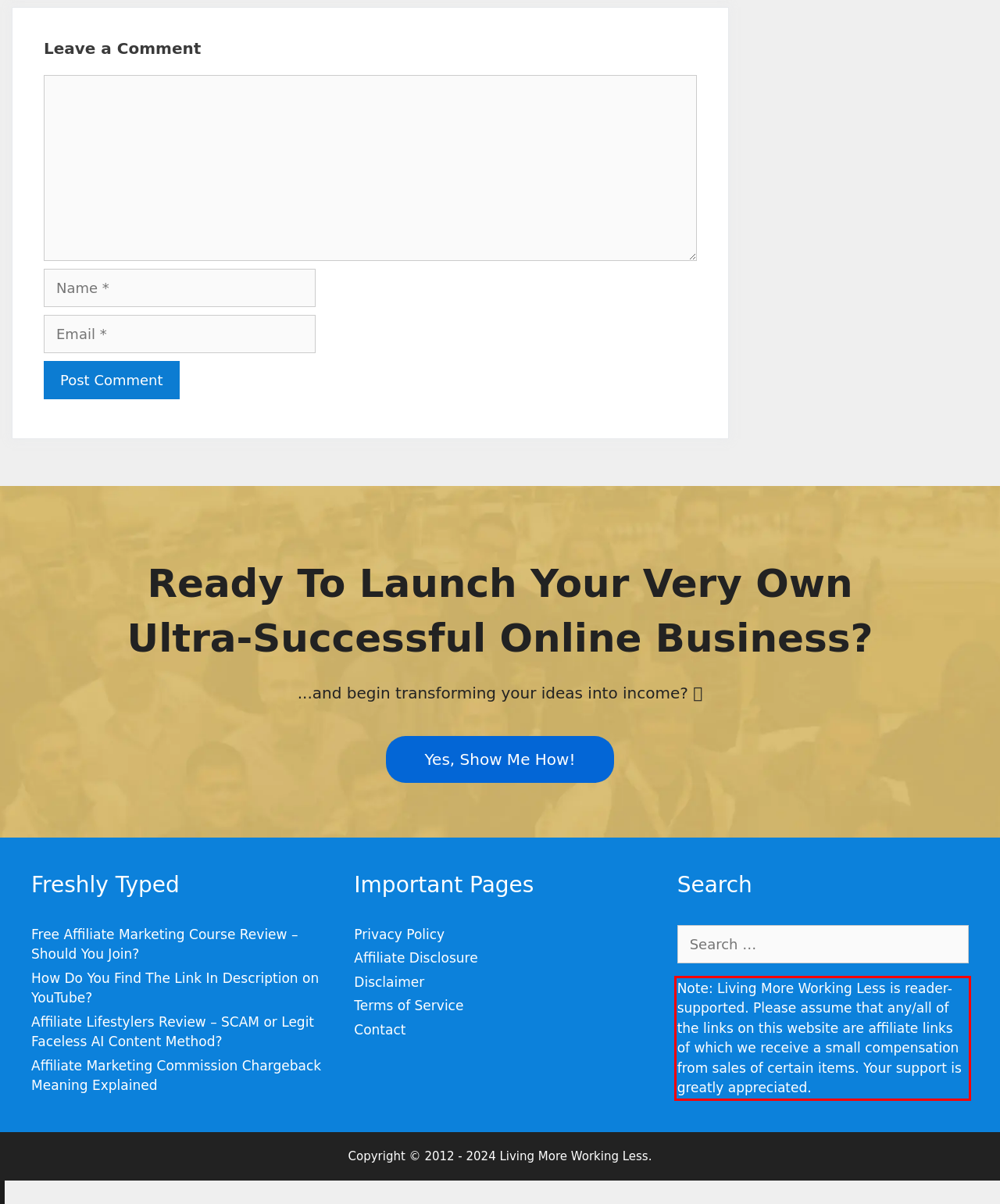Identify the text inside the red bounding box in the provided webpage screenshot and transcribe it.

Note: Living More Working Less is reader-supported. Please assume that any/all of the links on this website are affiliate links of which we receive a small compensation from sales of certain items. Your support is greatly appreciated.